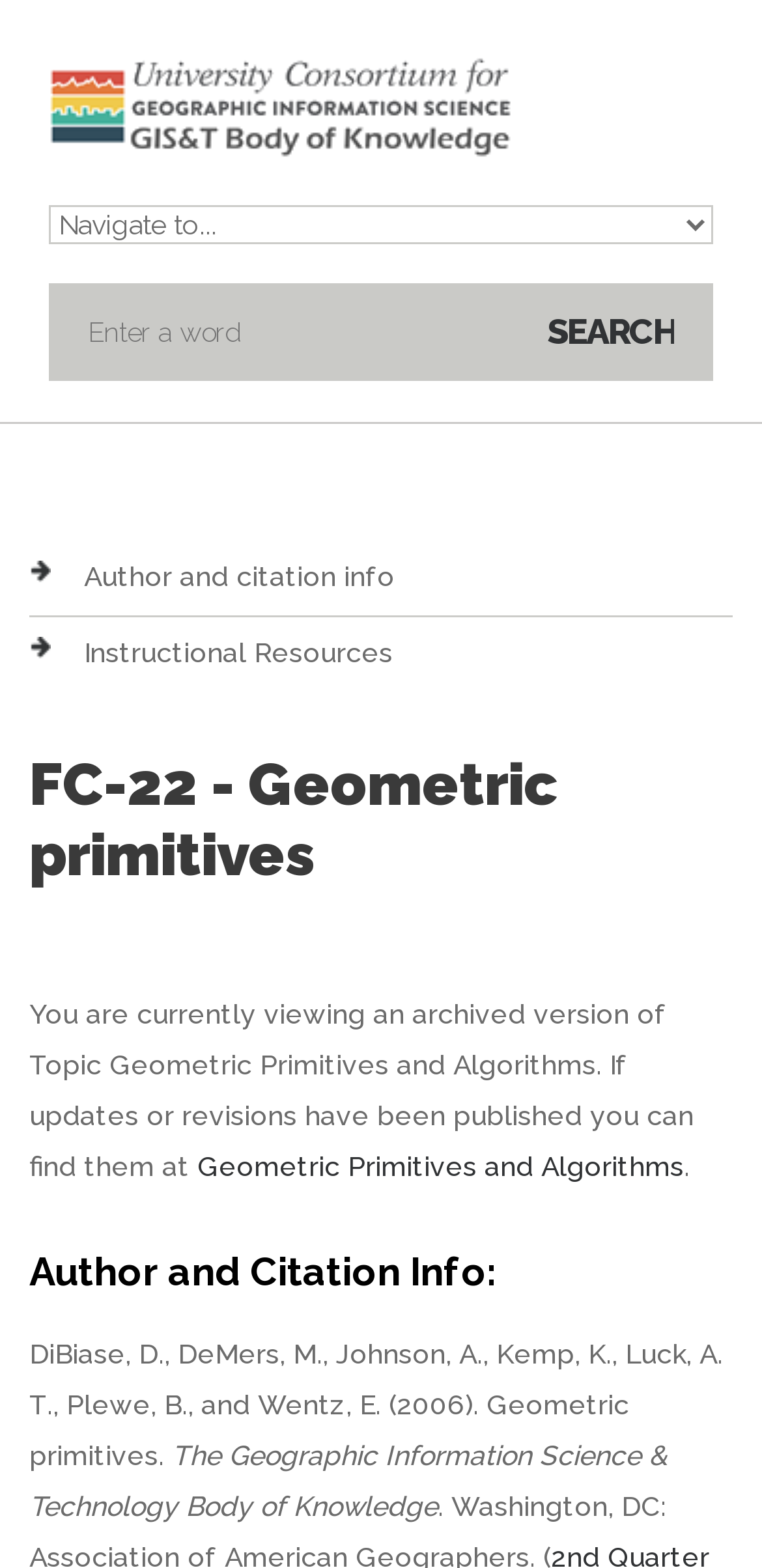Identify the bounding box of the HTML element described here: "title="Home"". Provide the coordinates as four float numbers between 0 and 1: [left, top, right, bottom].

[0.064, 0.041, 0.674, 0.061]